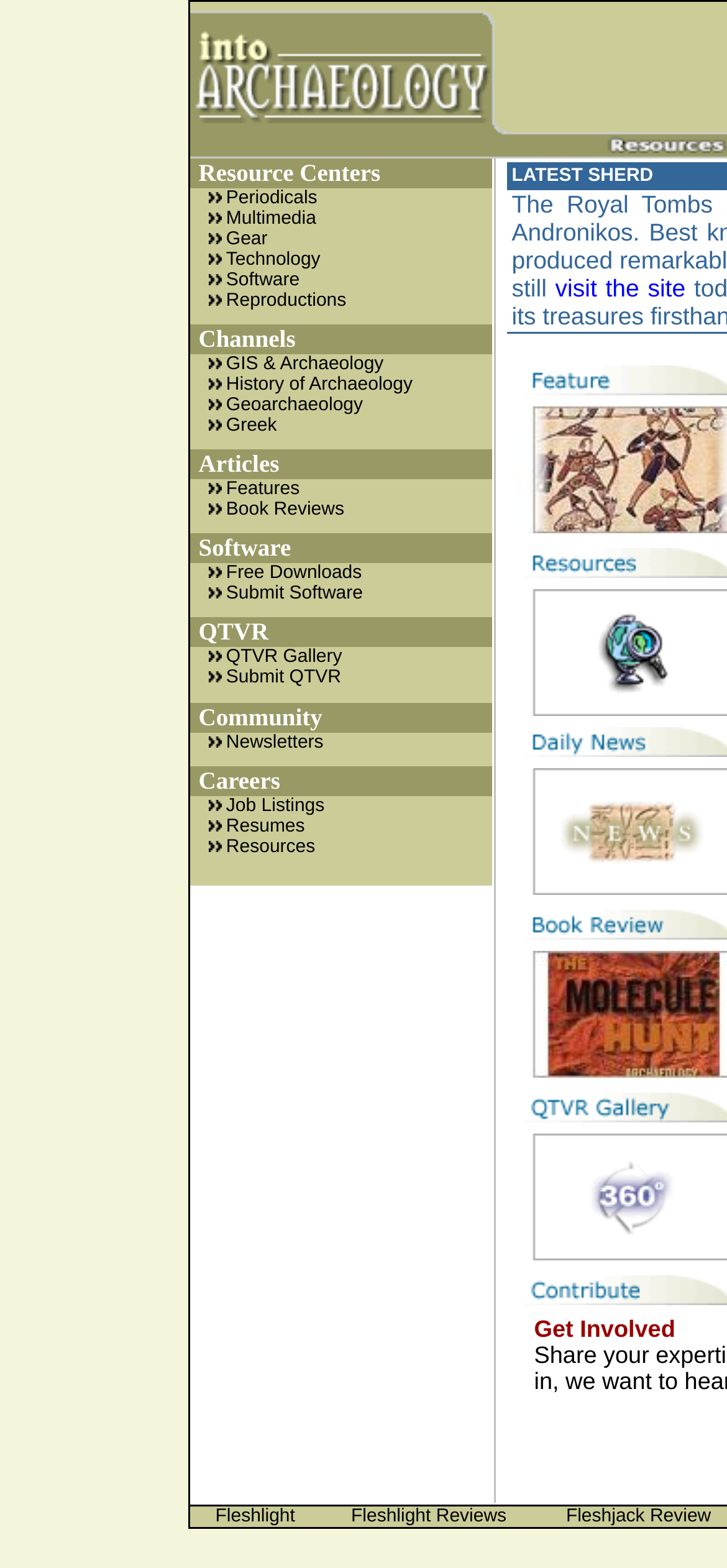Identify the bounding box coordinates for the region of the element that should be clicked to carry out the instruction: "Go to the main menu". The bounding box coordinates should be four float numbers between 0 and 1, i.e., [left, top, right, bottom].

None